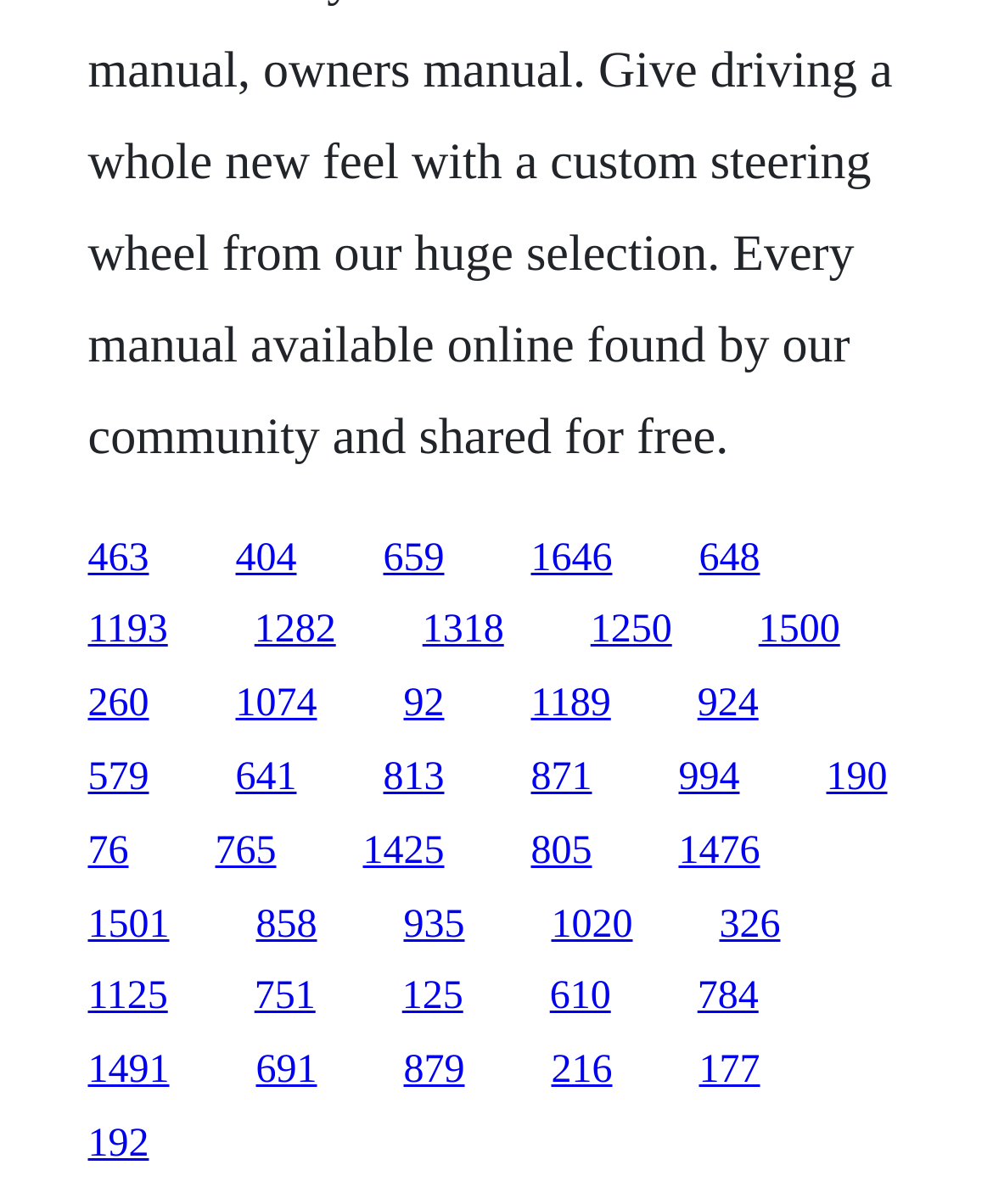Using the provided description 76, find the bounding box coordinates for the UI element. Provide the coordinates in (top-left x, top-left y, bottom-right x, bottom-right y) format, ensuring all values are between 0 and 1.

[0.088, 0.689, 0.129, 0.725]